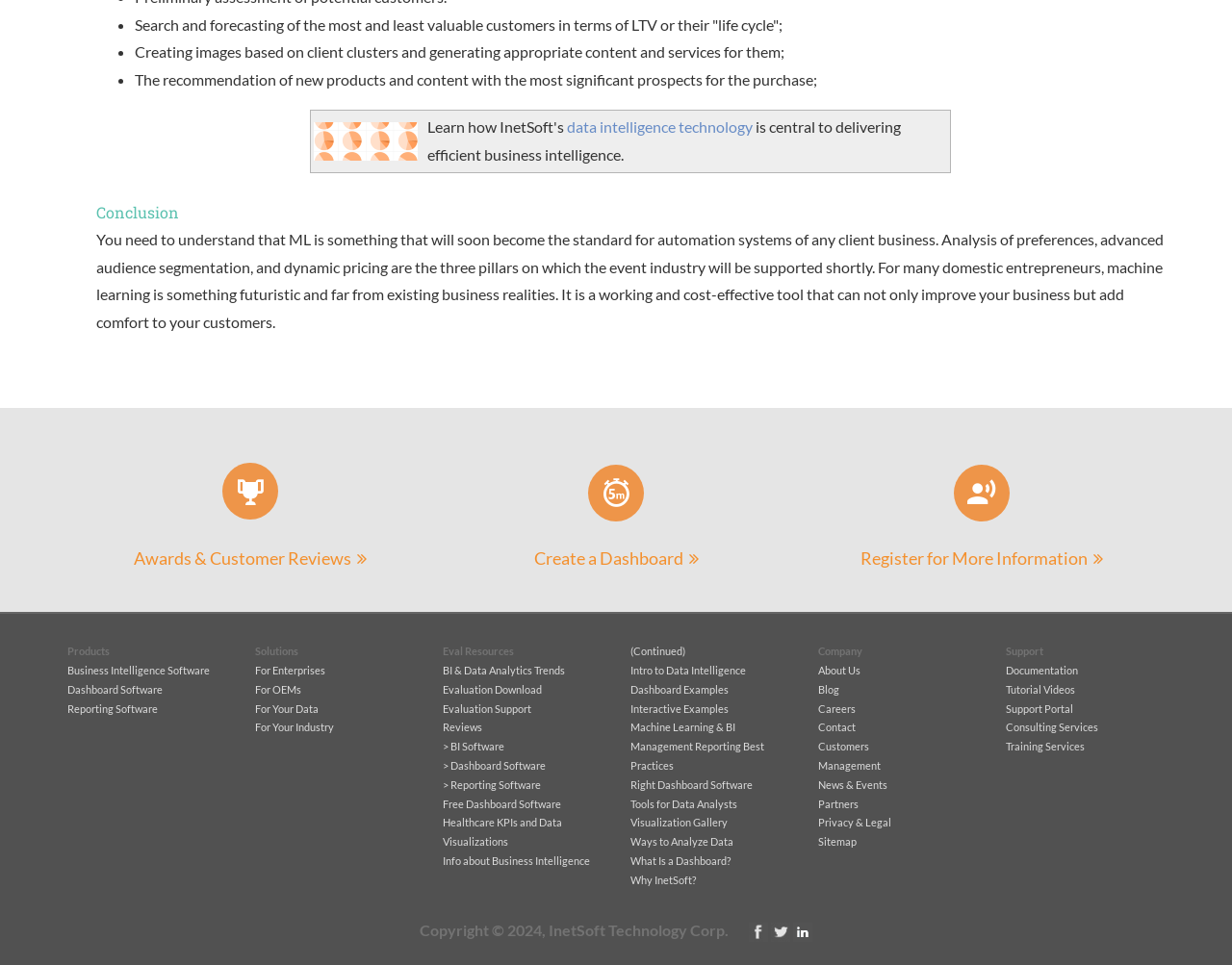Given the element description Company, identify the bounding box coordinates for the UI element on the webpage screenshot. The format should be (top-left x, top-left y, bottom-right x, bottom-right y), with values between 0 and 1.

[0.664, 0.668, 0.7, 0.681]